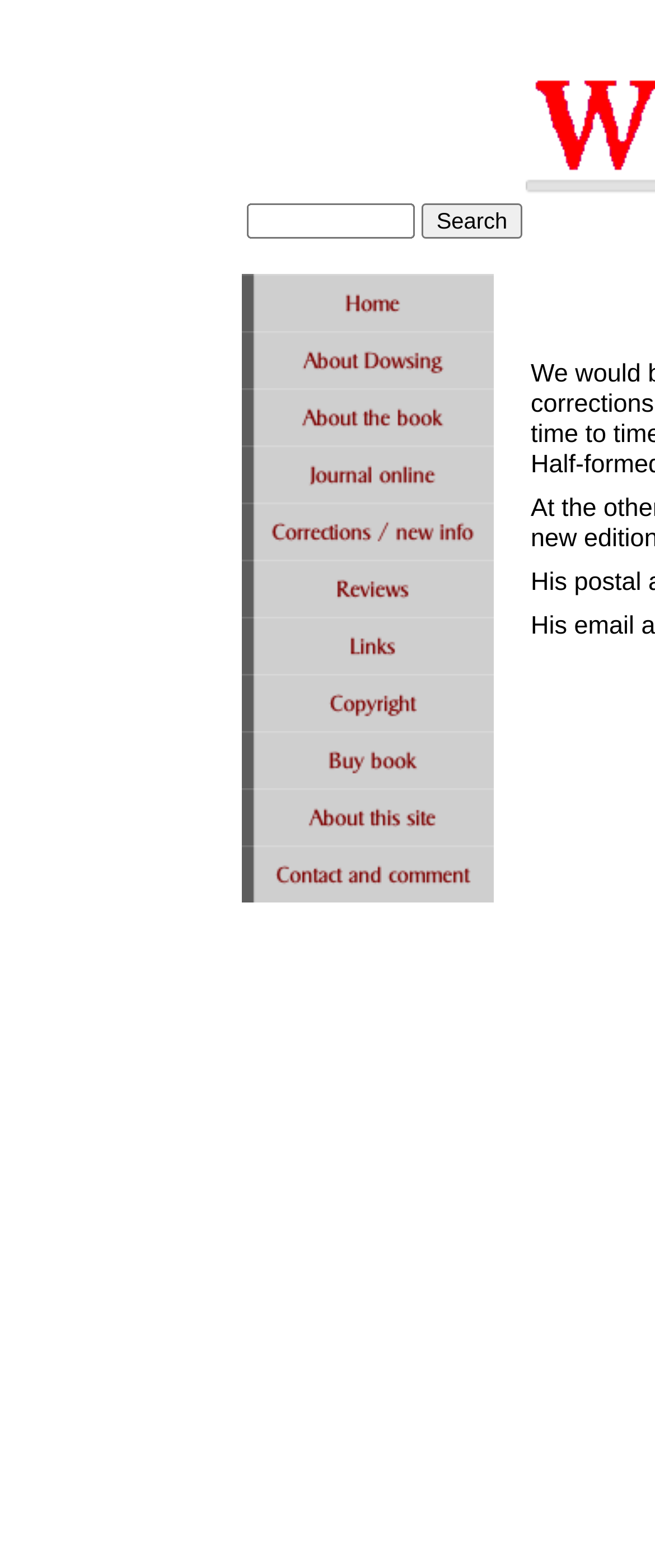Indicate the bounding box coordinates of the element that needs to be clicked to satisfy the following instruction: "go to home page". The coordinates should be four float numbers between 0 and 1, i.e., [left, top, right, bottom].

[0.369, 0.197, 0.754, 0.215]